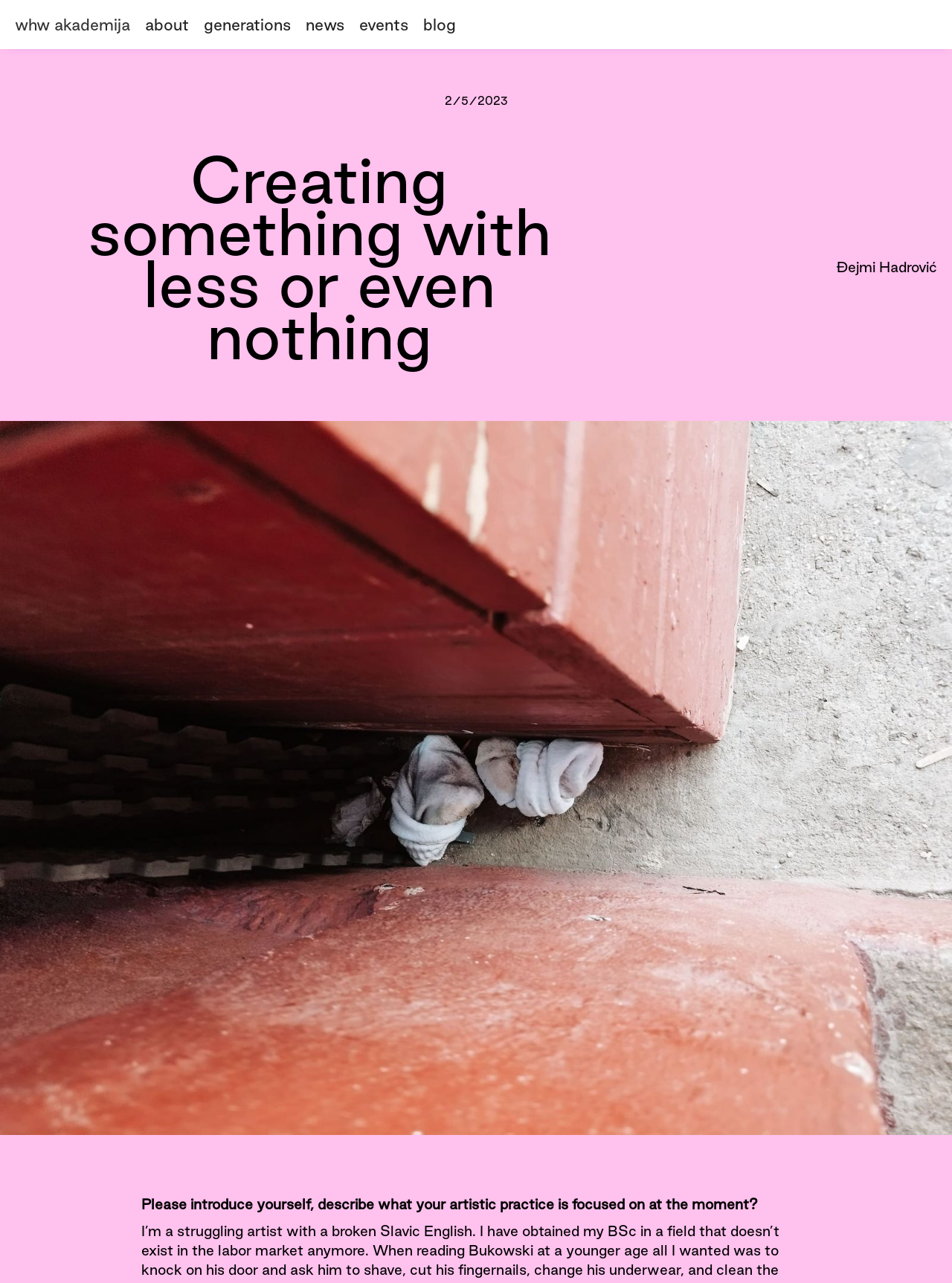Using the webpage screenshot and the element description capital gains (15), determine the bounding box coordinates. Specify the coordinates in the format (top-left x, top-left y, bottom-right x, bottom-right y) with values ranging from 0 to 1.

None